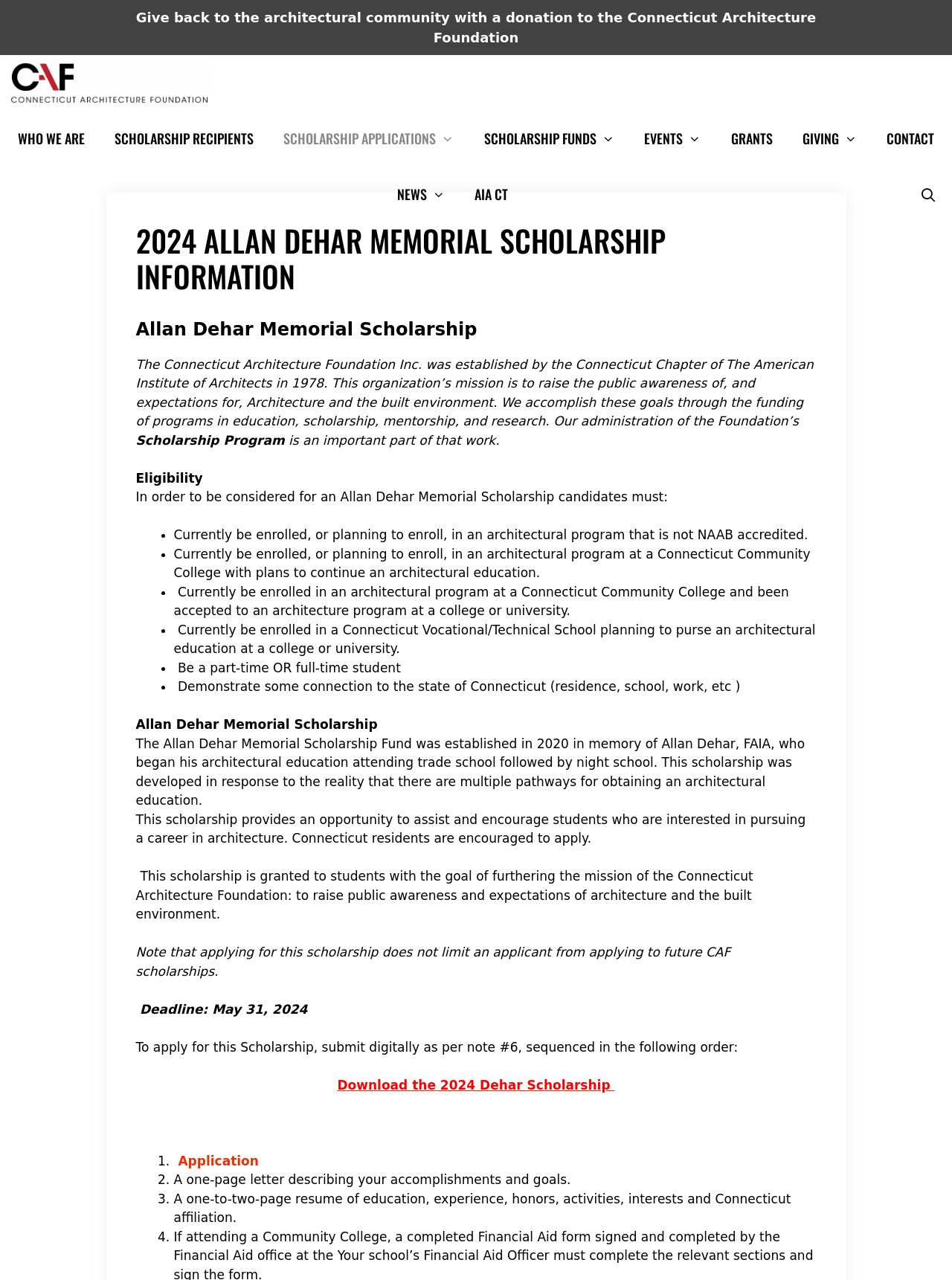Find the bounding box coordinates for the HTML element described as: "title="Connecticut Architecture Foundation"". The coordinates should consist of four float values between 0 and 1, i.e., [left, top, right, bottom].

[0.008, 0.043, 0.23, 0.087]